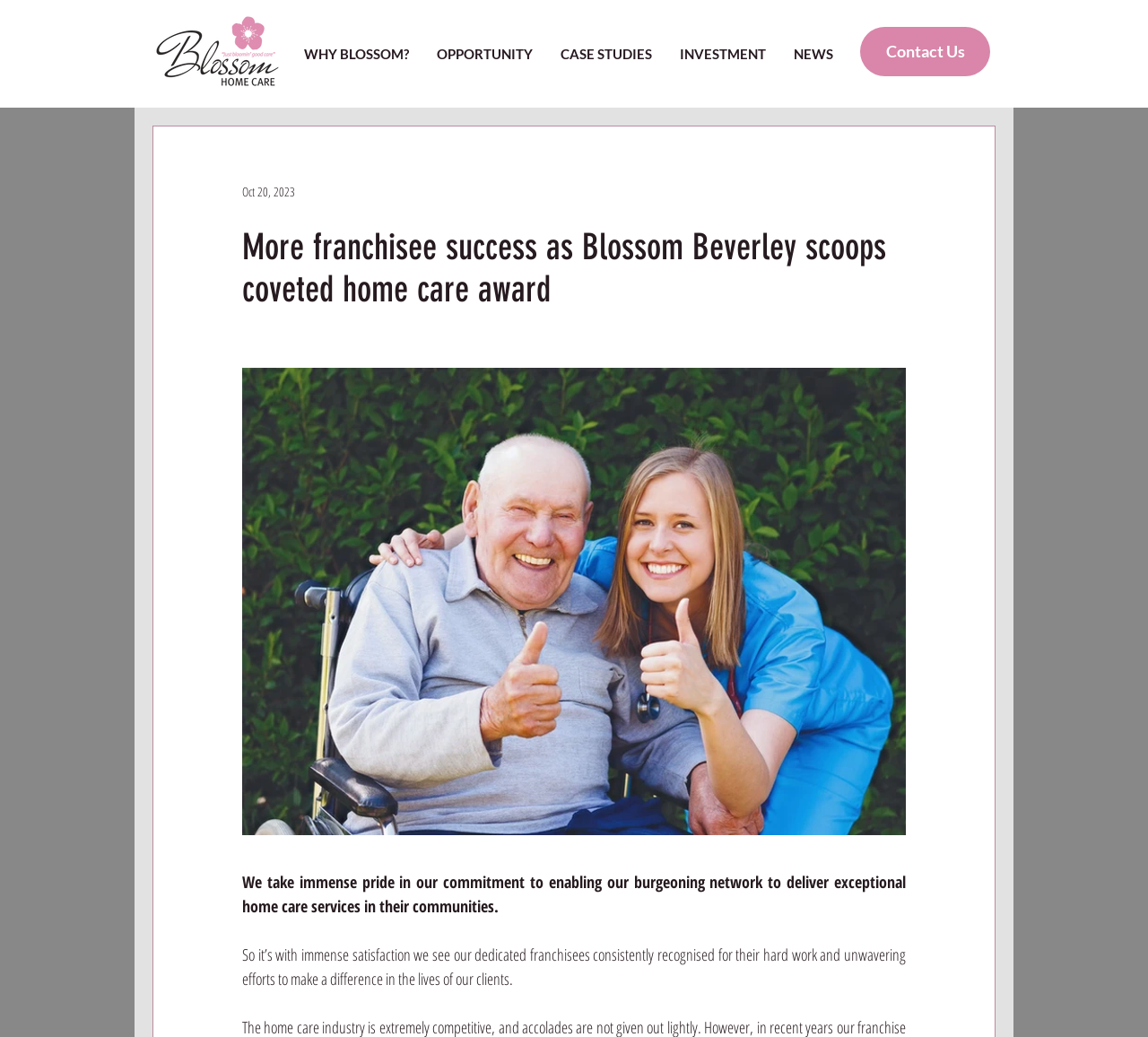Can you identify and provide the main heading of the webpage?

More franchisee success as Blossom Beverley scoops coveted home care award